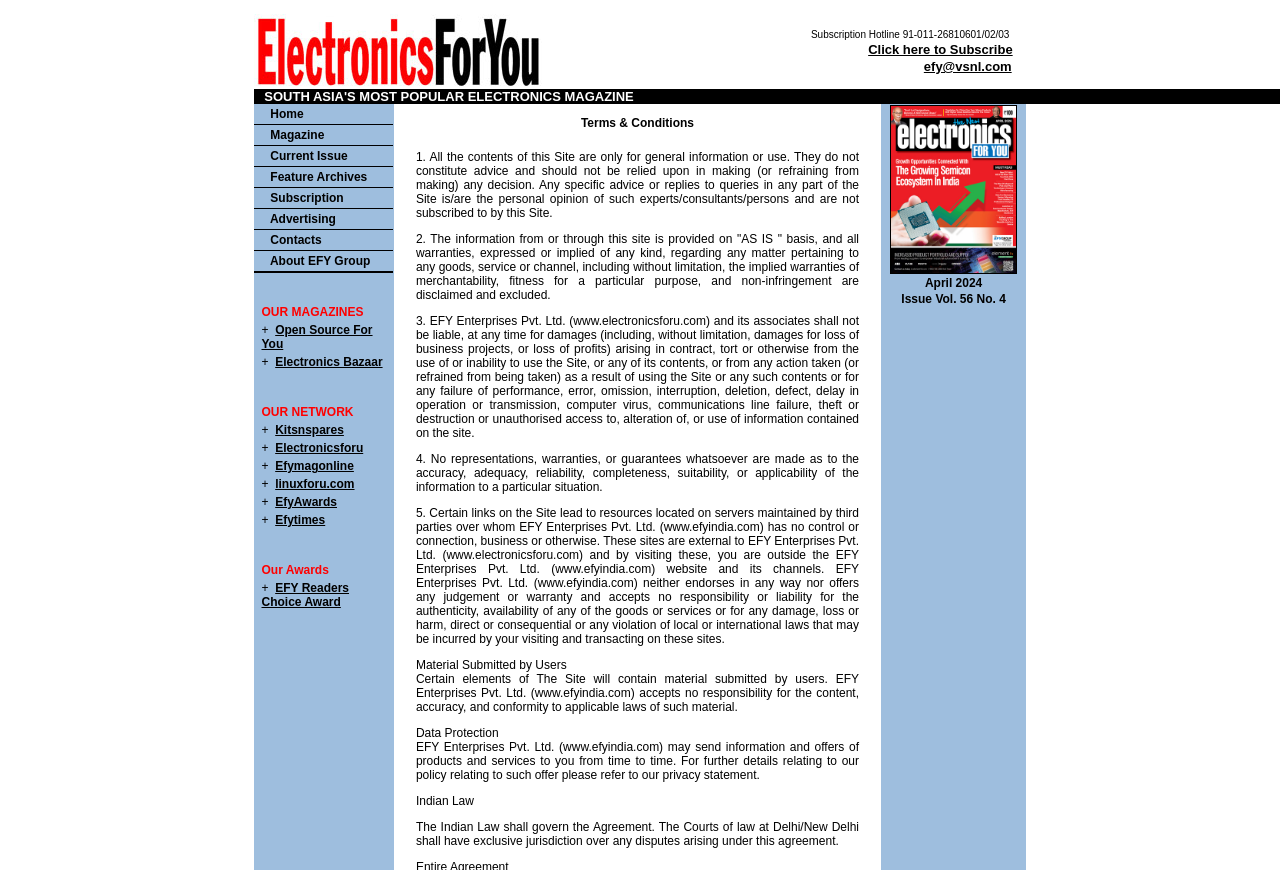How many tables are there in the magazine section?
Kindly offer a detailed explanation using the data available in the image.

In the magazine section, there are 11 tables that contain the categories and links. These tables are arranged vertically and contain the different categories and links related to the magazine.